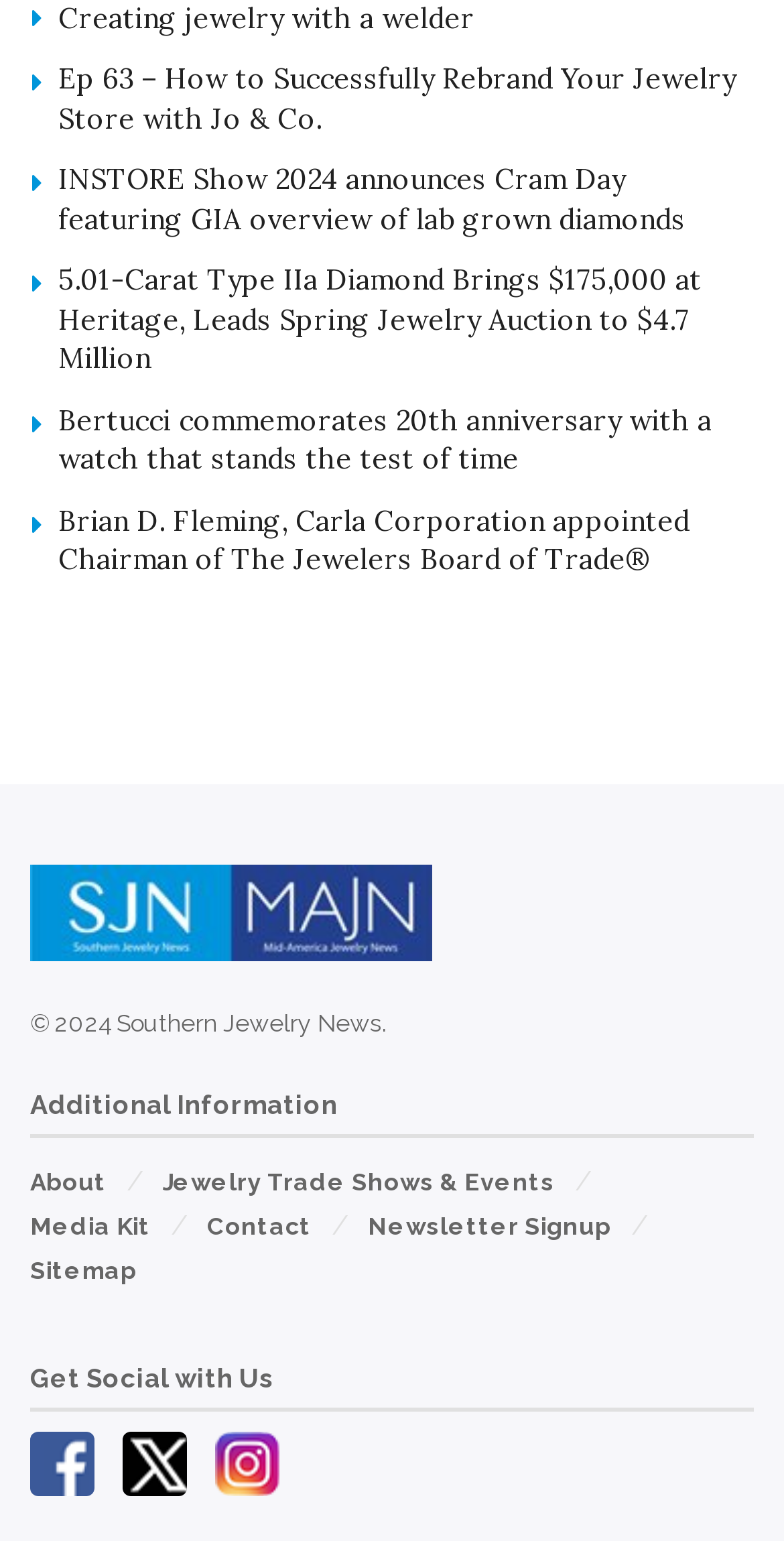Locate the bounding box coordinates of the UI element described by: "Newsletter Signup". Provide the coordinates as four float numbers between 0 and 1, formatted as [left, top, right, bottom].

[0.469, 0.787, 0.779, 0.805]